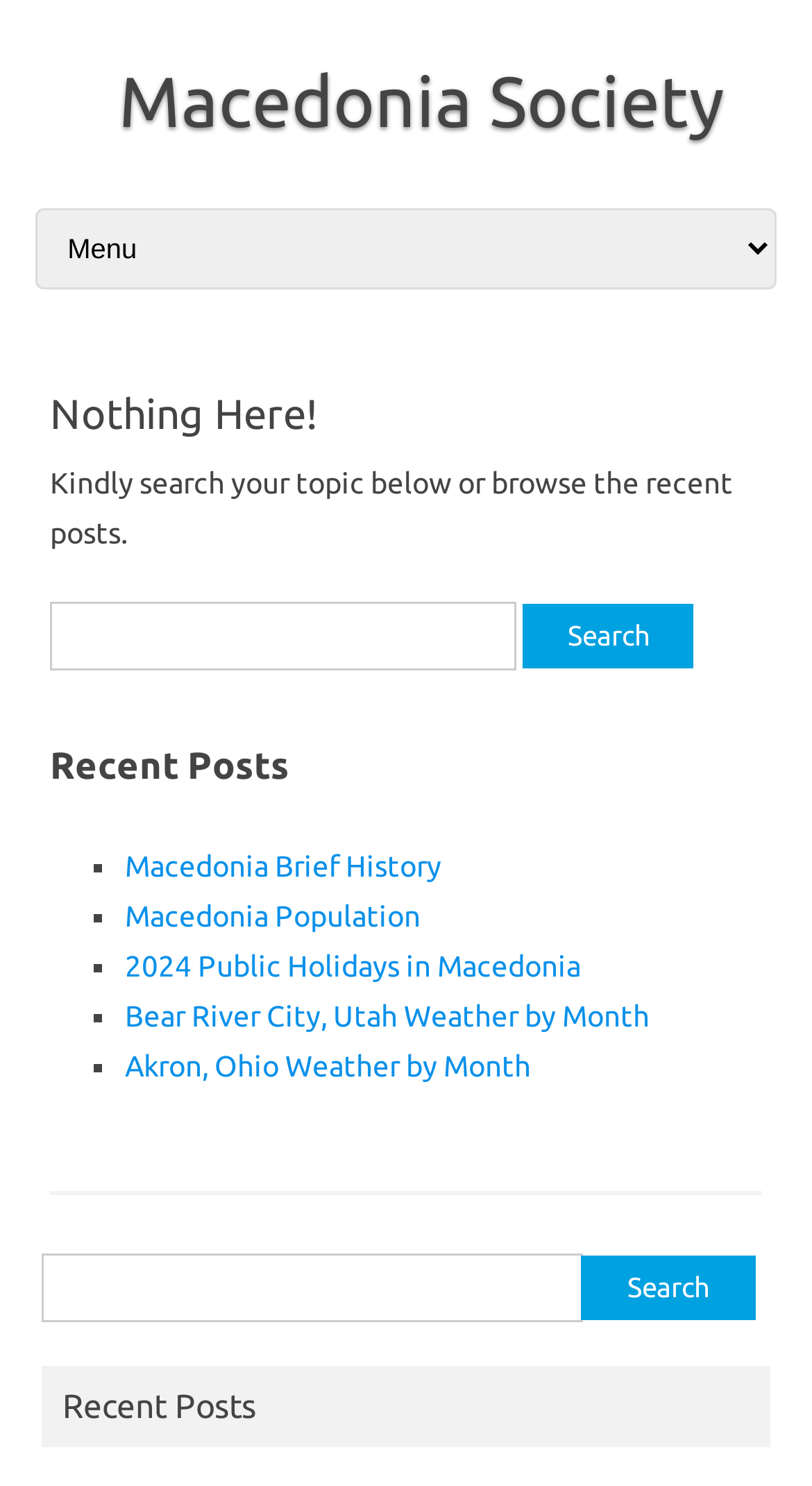Using the details in the image, give a detailed response to the question below:
What is the layout of the recent posts section?

The recent posts section is laid out as a list of links, each preceded by a list marker, and the links are arranged vertically in a column.